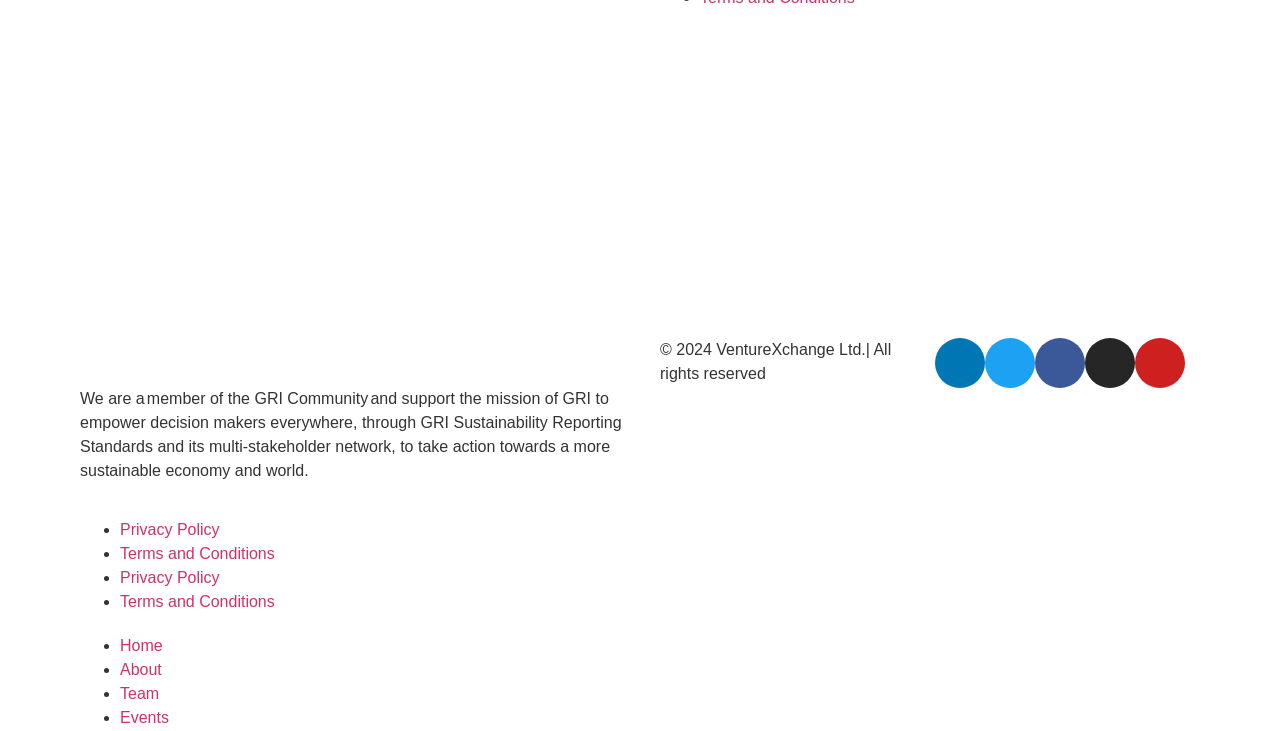Locate the UI element that matches the description Privacy Policy in the webpage screenshot. Return the bounding box coordinates in the format (top-left x, top-left y, bottom-right x, bottom-right y), with values ranging from 0 to 1.

[0.094, 0.712, 0.172, 0.735]